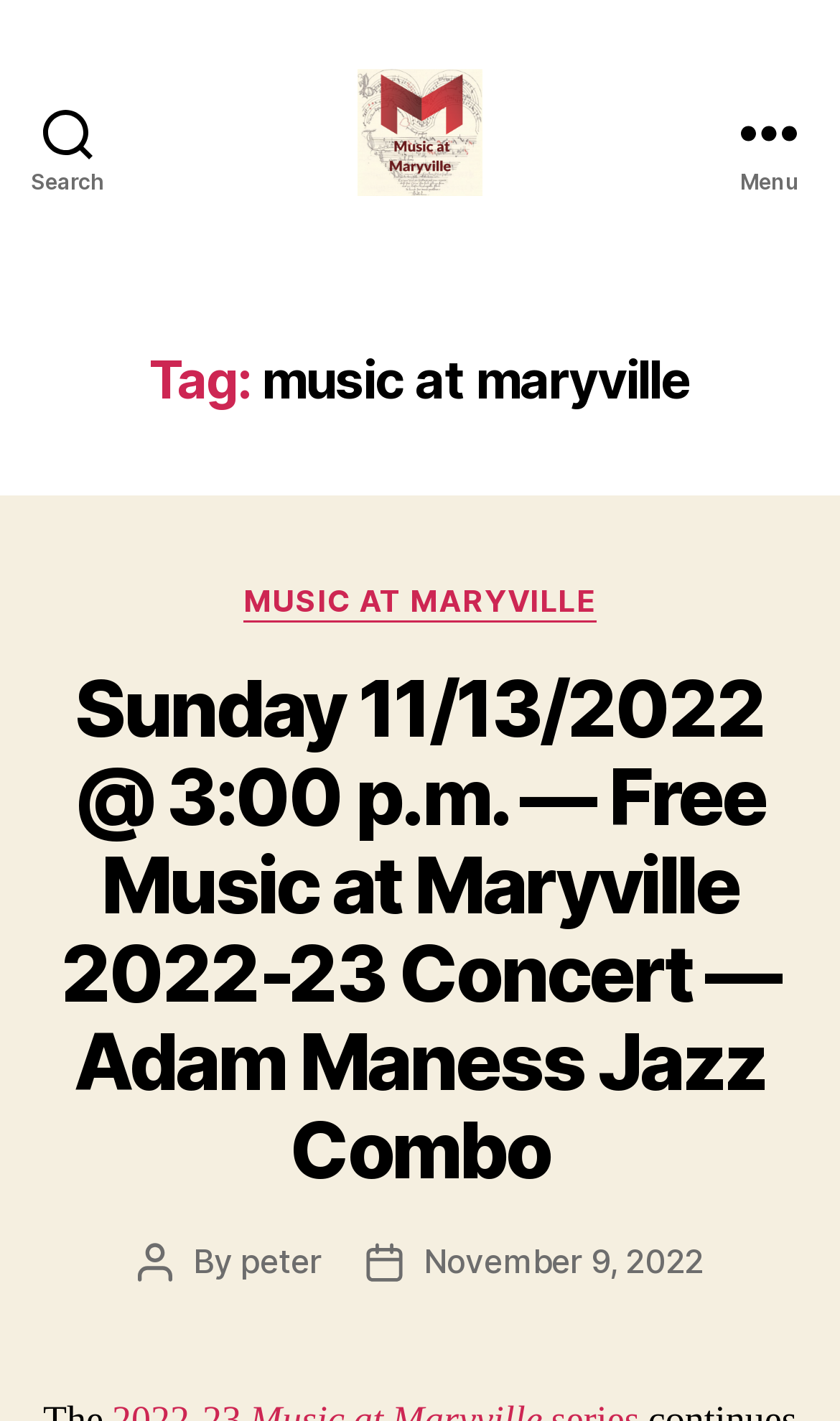Answer the question with a single word or phrase: 
What is the title of the concert on November 13, 2022?

Free Music at Maryville 2022-23 Concert